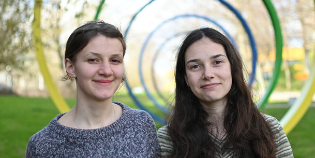Please provide a comprehensive answer to the question below using the information from the image: What program are Nina and Alma part of?

According to the caption, Nina and Alma have recently joined the academic group as part of the Erasmus program, which promotes international educational exchange.